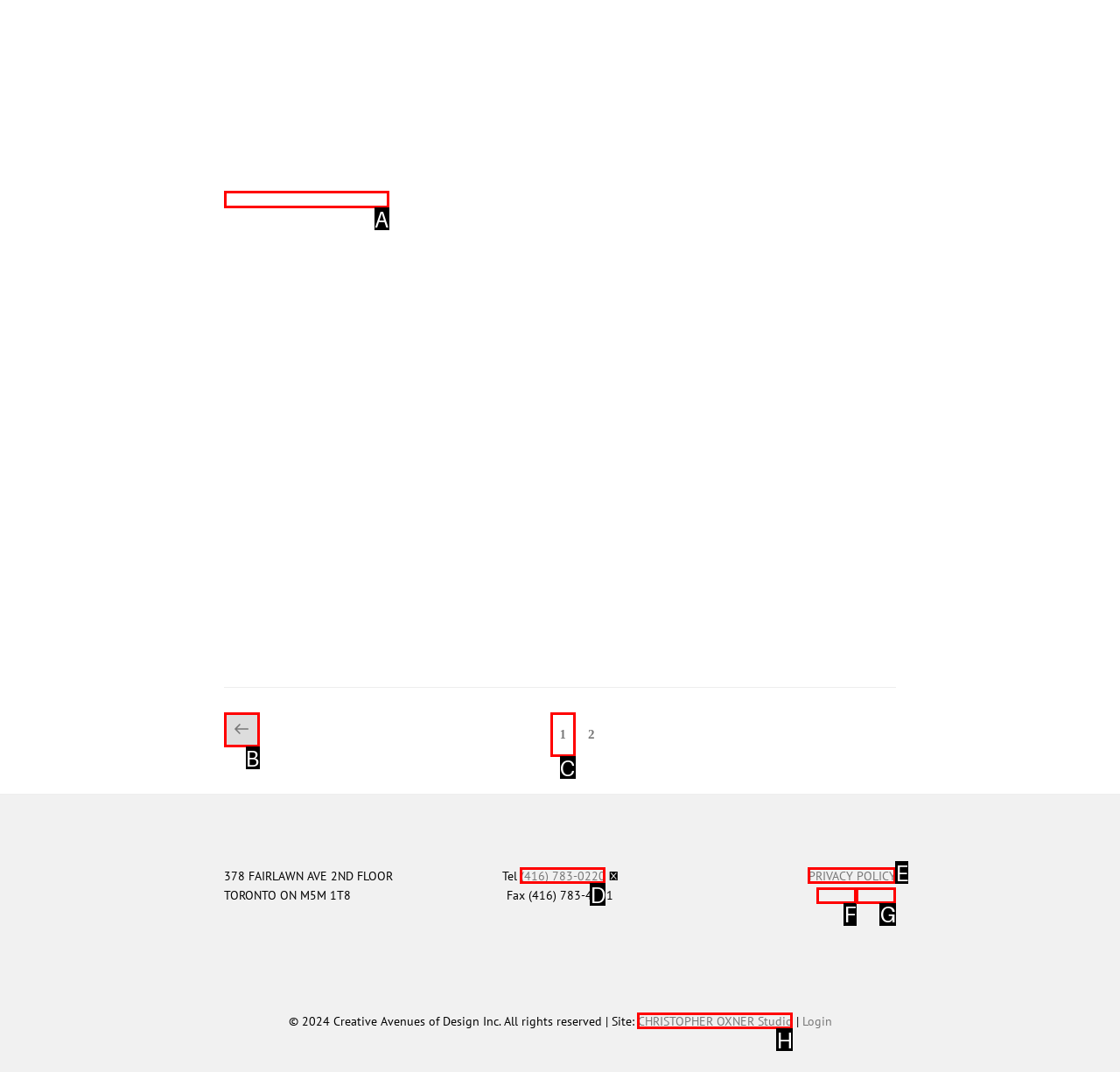Determine the right option to click to perform this task: View photo 1
Answer with the correct letter from the given choices directly.

A